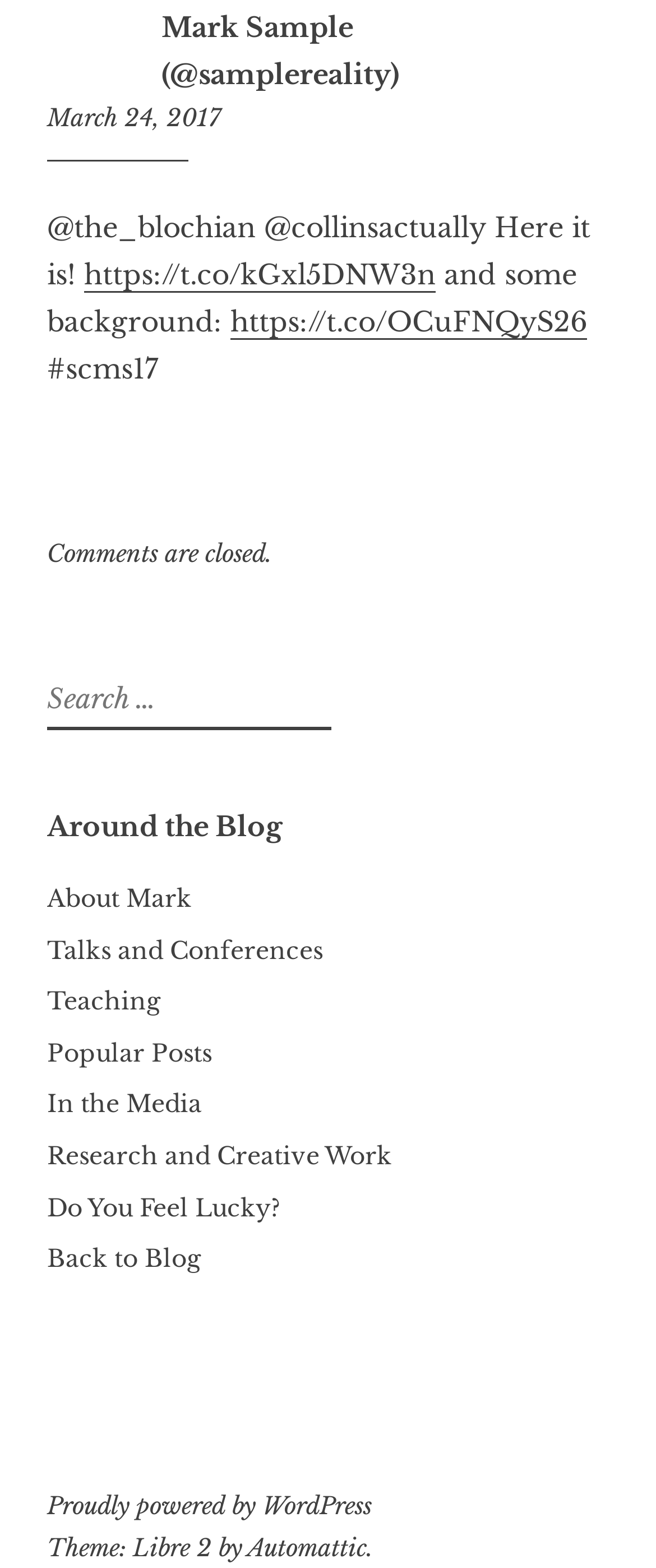Locate the bounding box coordinates of the element that should be clicked to fulfill the instruction: "Check the About Mark page".

[0.072, 0.563, 0.292, 0.583]